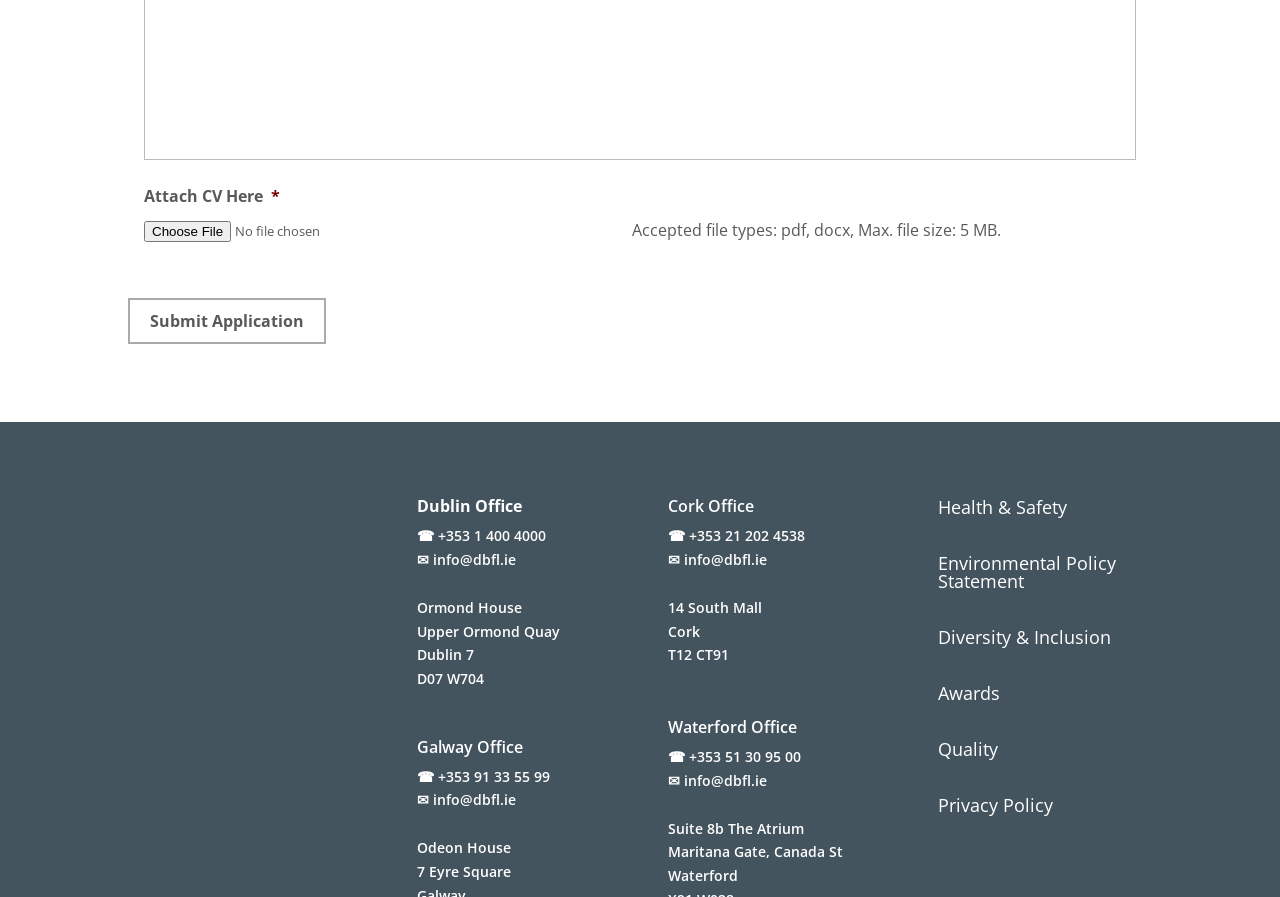Use a single word or phrase to answer the question:
What is the phone number of the Dublin office?

+353 1 400 4000